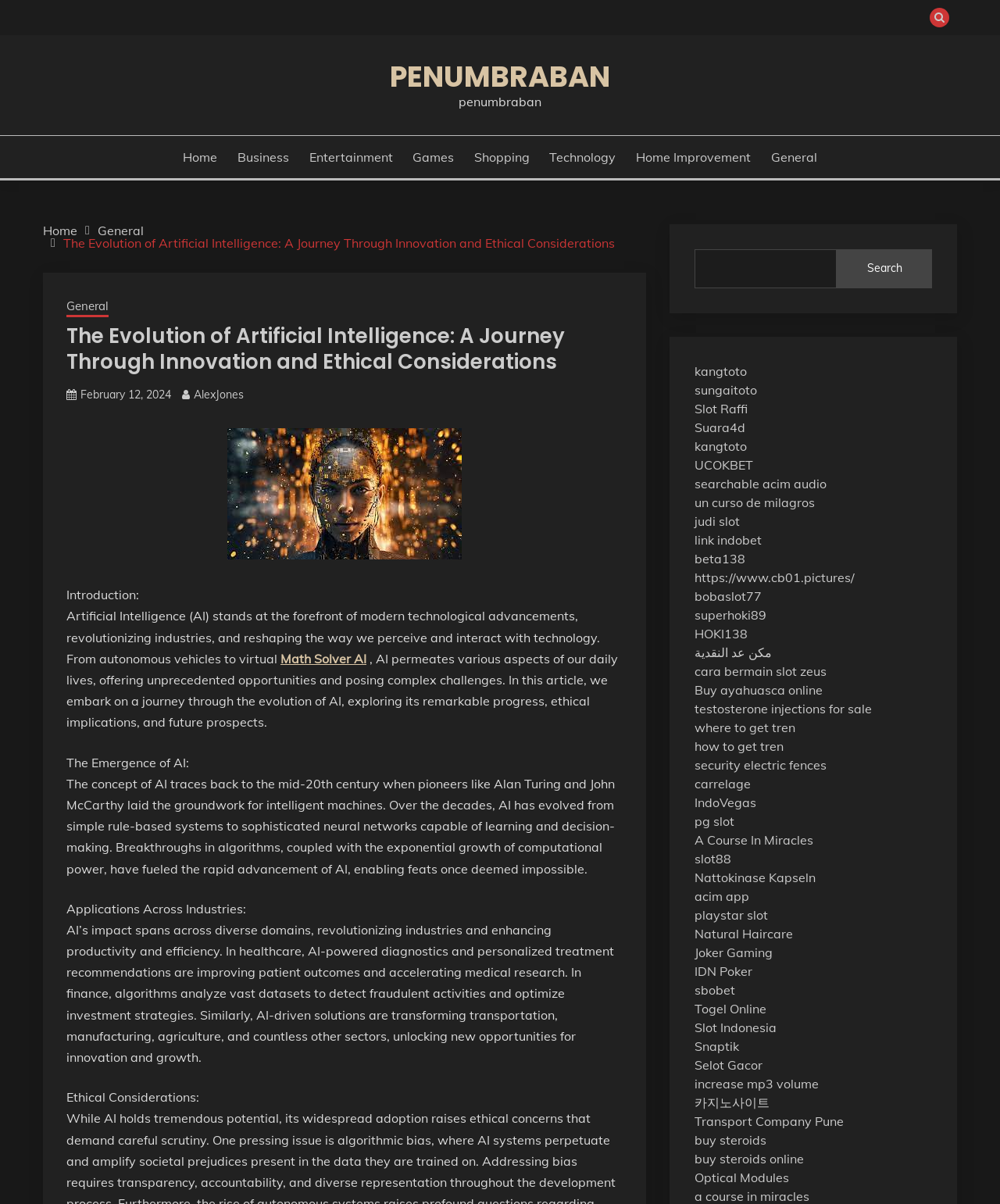Given the element description, predict the bounding box coordinates in the format (top-left x, top-left y, bottom-right x, bottom-right y). Make sure all values are between 0 and 1. Here is the element description: un curso de milagros

[0.694, 0.411, 0.815, 0.424]